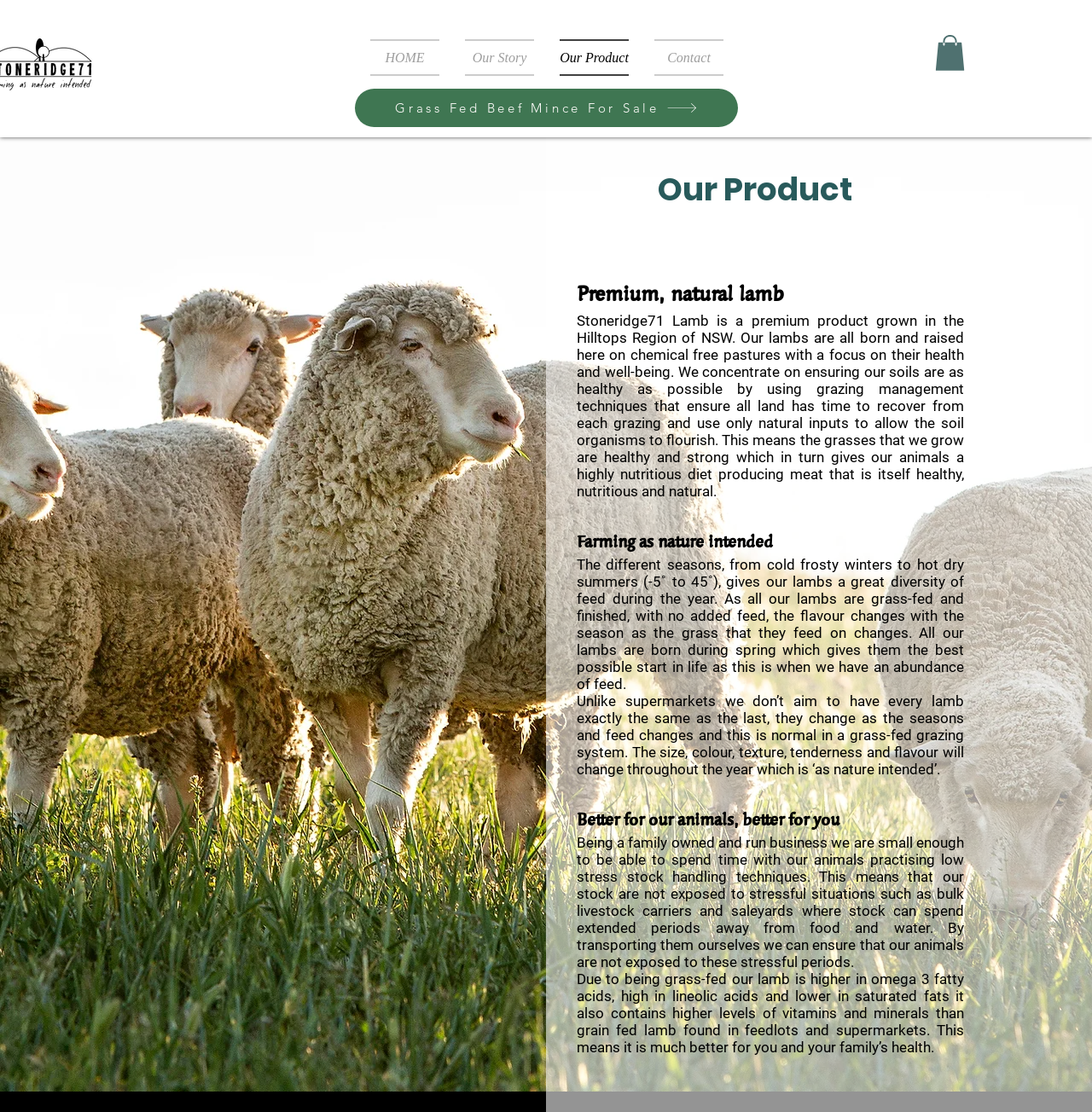Respond to the following question using a concise word or phrase: 
How does Stoneridge71 handle their animals?

Low stress stock handling